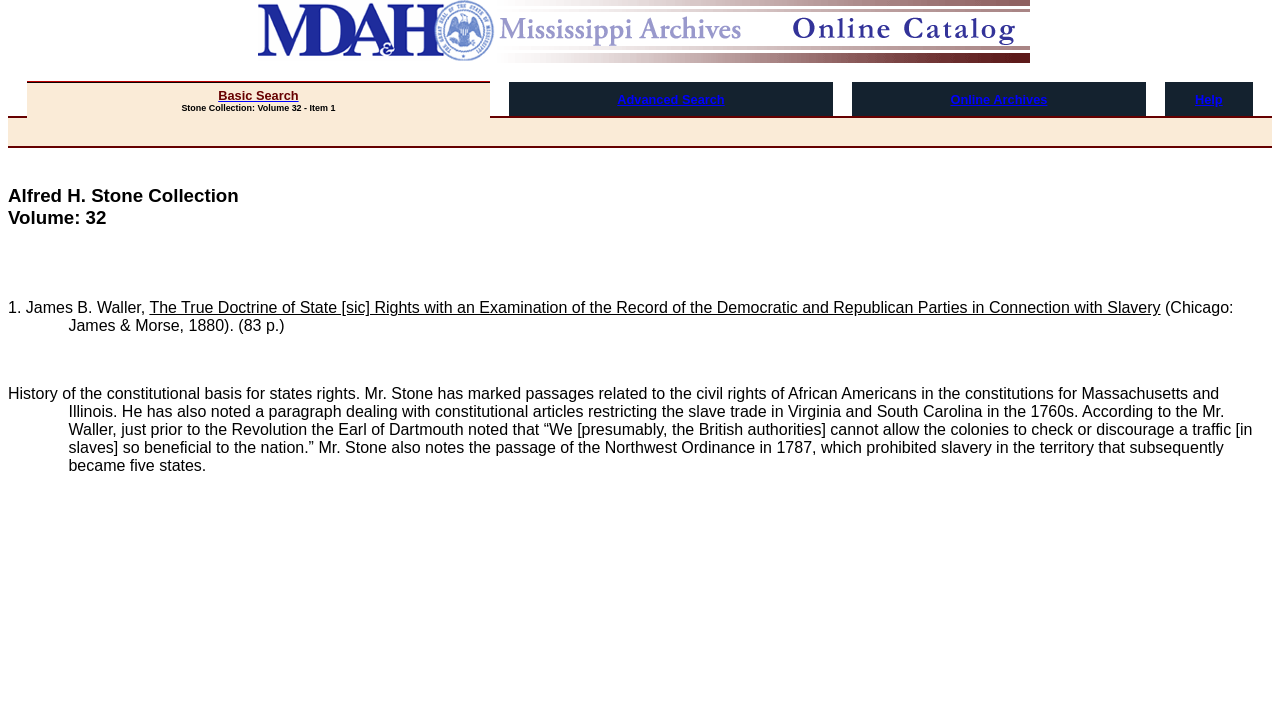Given the description "Basic Search", provide the bounding box coordinates of the corresponding UI element.

[0.17, 0.121, 0.233, 0.142]